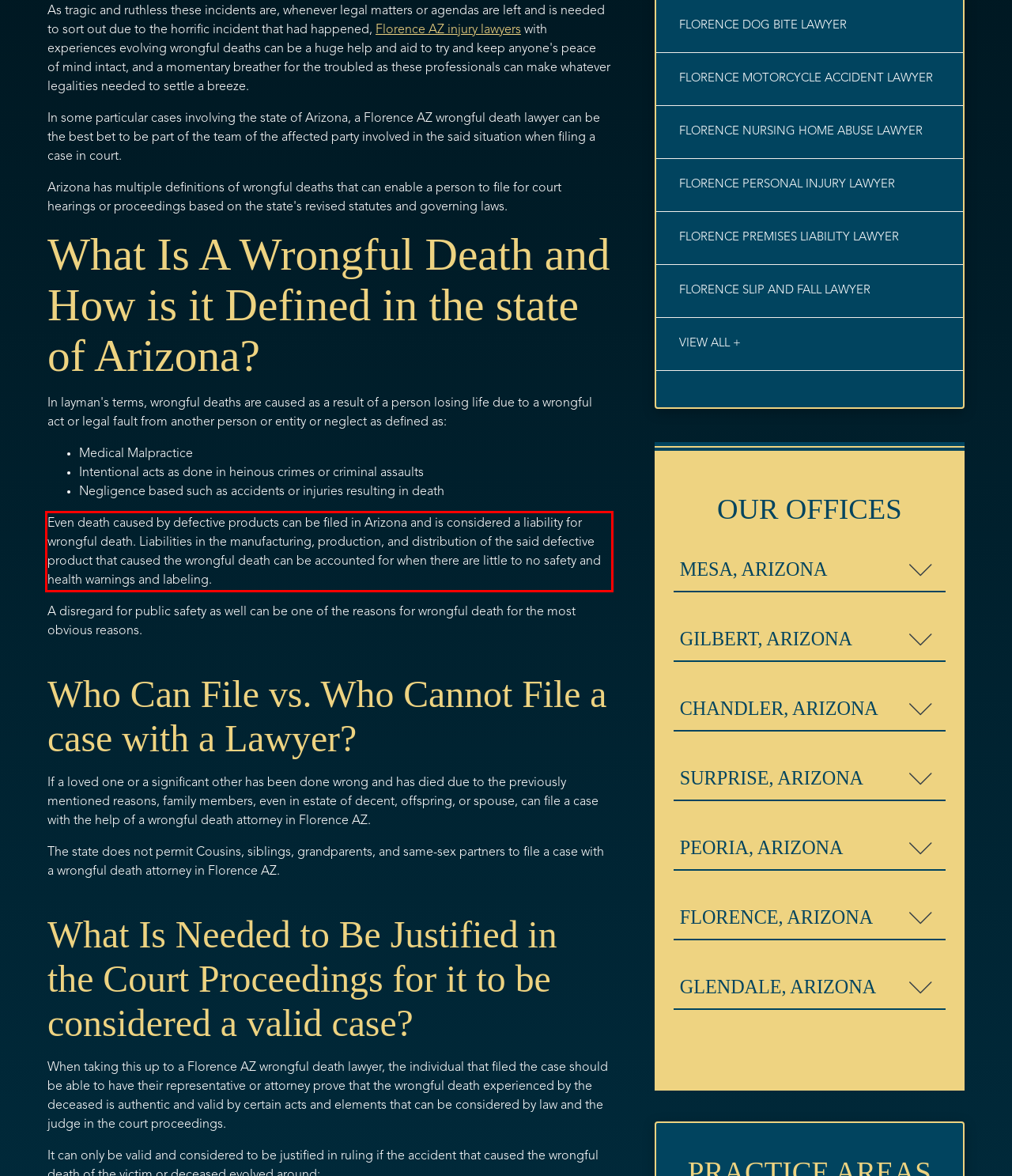Examine the screenshot of the webpage, locate the red bounding box, and generate the text contained within it.

Even death caused by defective products can be filed in Arizona and is considered a liability for wrongful death. Liabilities in the manufacturing, production, and distribution of the said defective product that caused the wrongful death can be accounted for when there are little to no safety and health warnings and labeling.